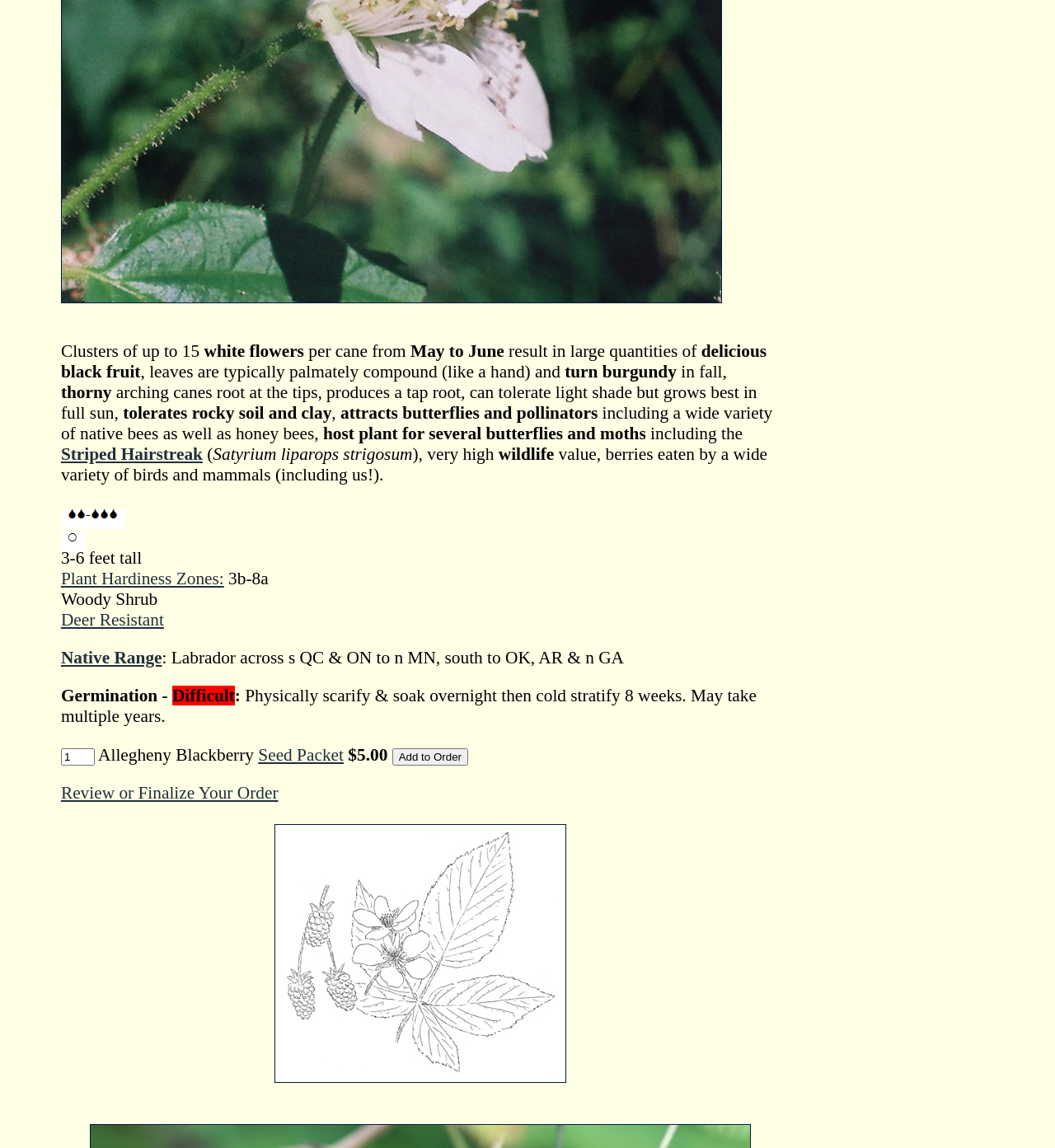Predict the bounding box coordinates of the UI element that matches this description: "Review or Finalize Your Order". The coordinates should be in the format [left, top, right, bottom] with each value between 0 and 1.

[0.058, 0.682, 0.264, 0.699]